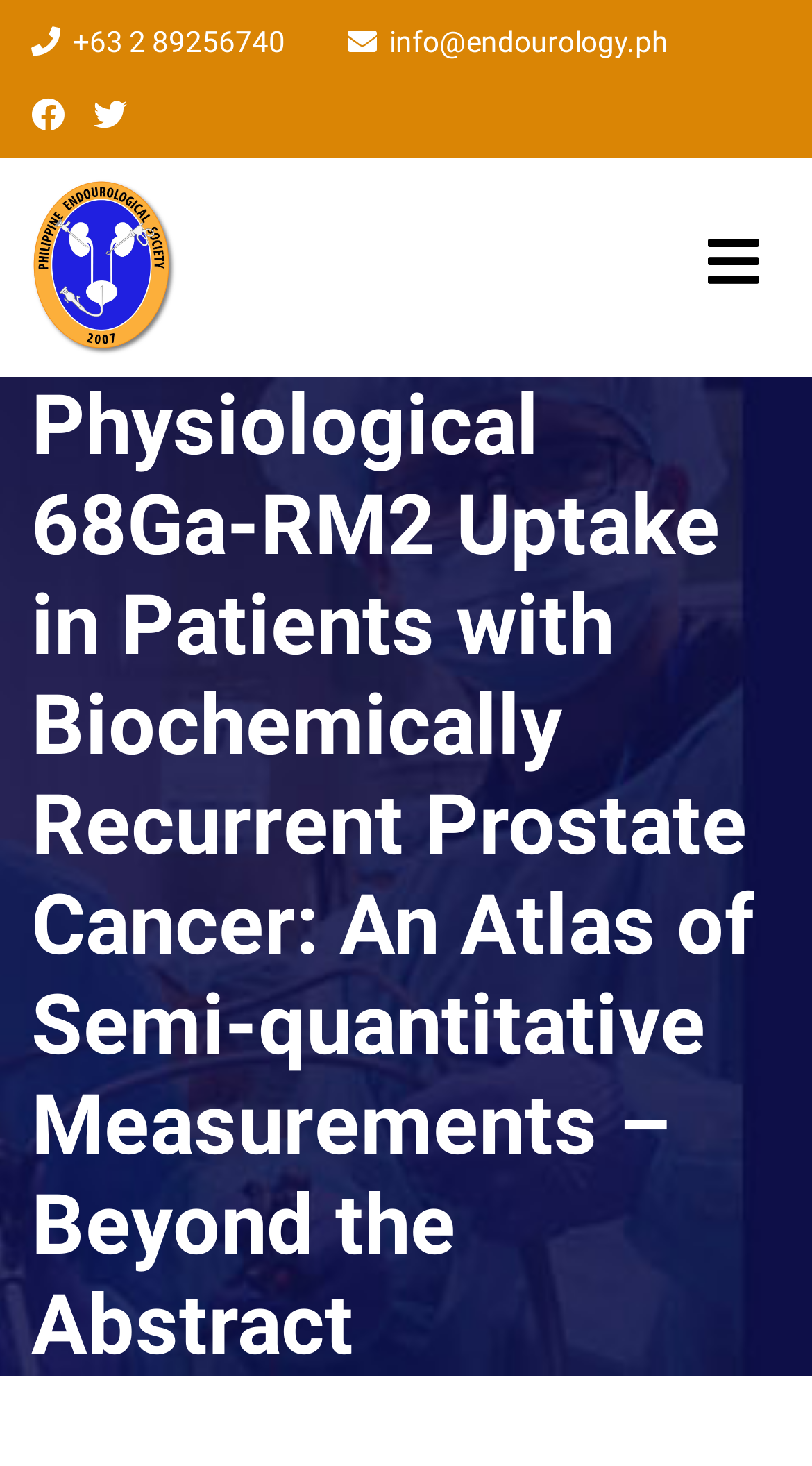Provide a one-word or brief phrase answer to the question:
What is the organization's name?

Philippine Endourological Society